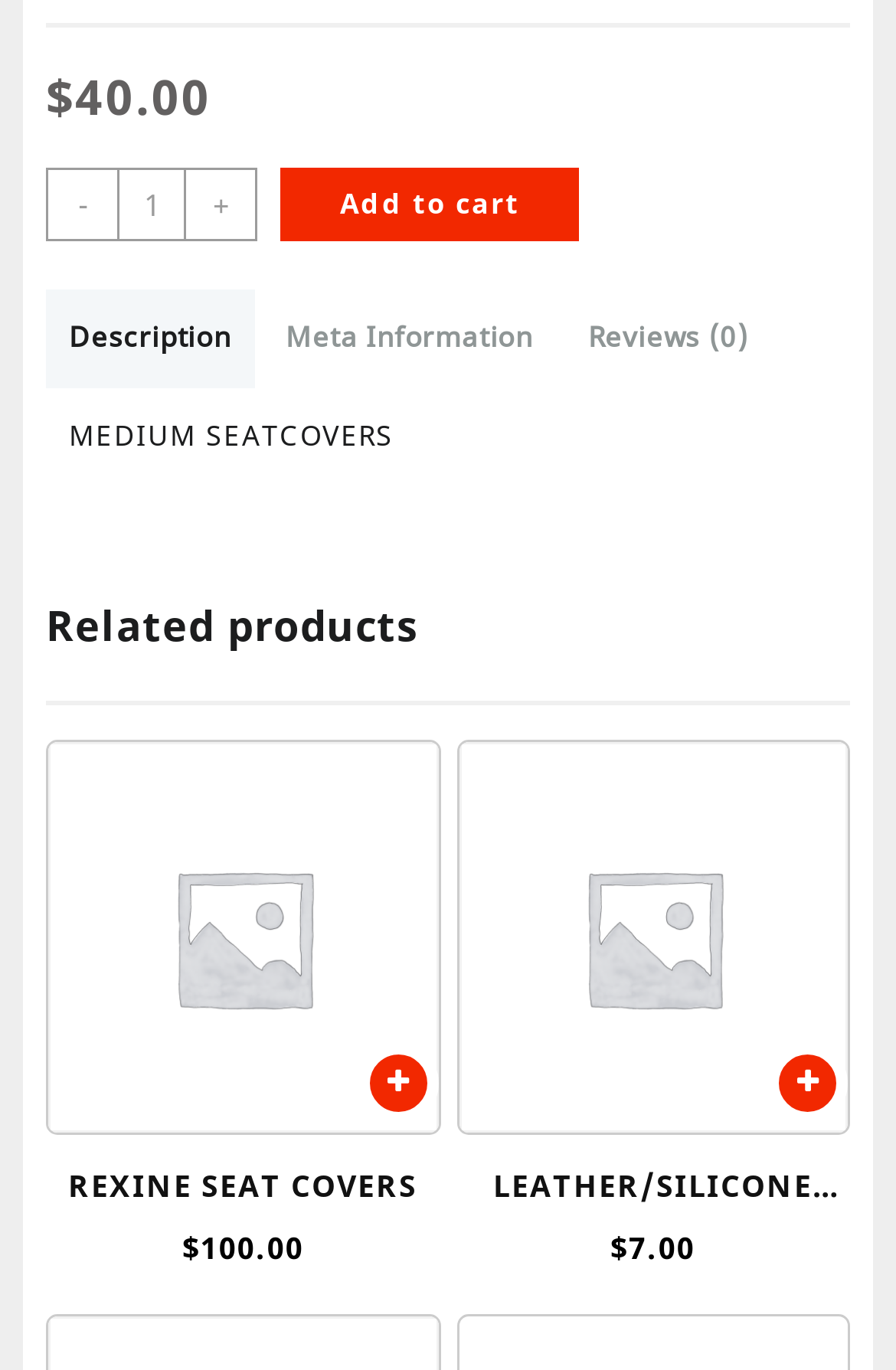Extract the bounding box coordinates for the UI element described by the text: "Meta Information". The coordinates should be in the form of [left, top, right, bottom] with values between 0 and 1.

[0.293, 0.211, 0.621, 0.283]